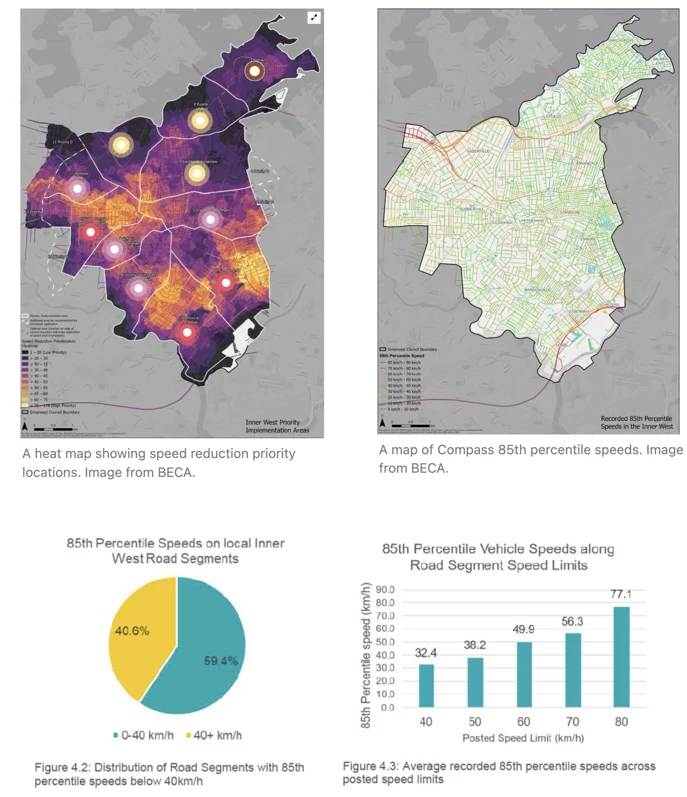What is the source of the 85th percentile speed data?
Respond to the question with a single word or phrase according to the image.

Local road segments